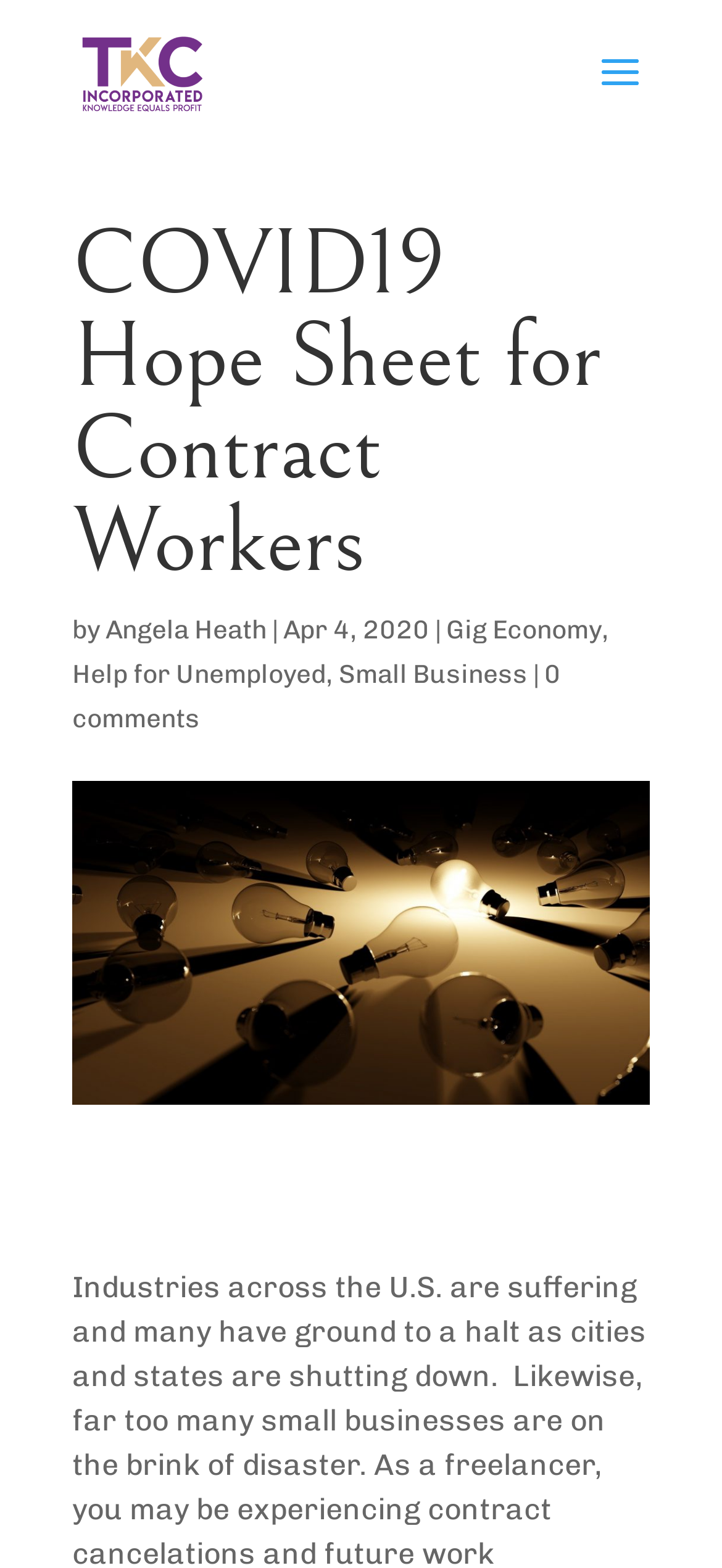Bounding box coordinates should be in the format (top-left x, top-left y, bottom-right x, bottom-right y) and all values should be floating point numbers between 0 and 1. Determine the bounding box coordinate for the UI element described as: Help for Unemployed

[0.1, 0.42, 0.451, 0.44]